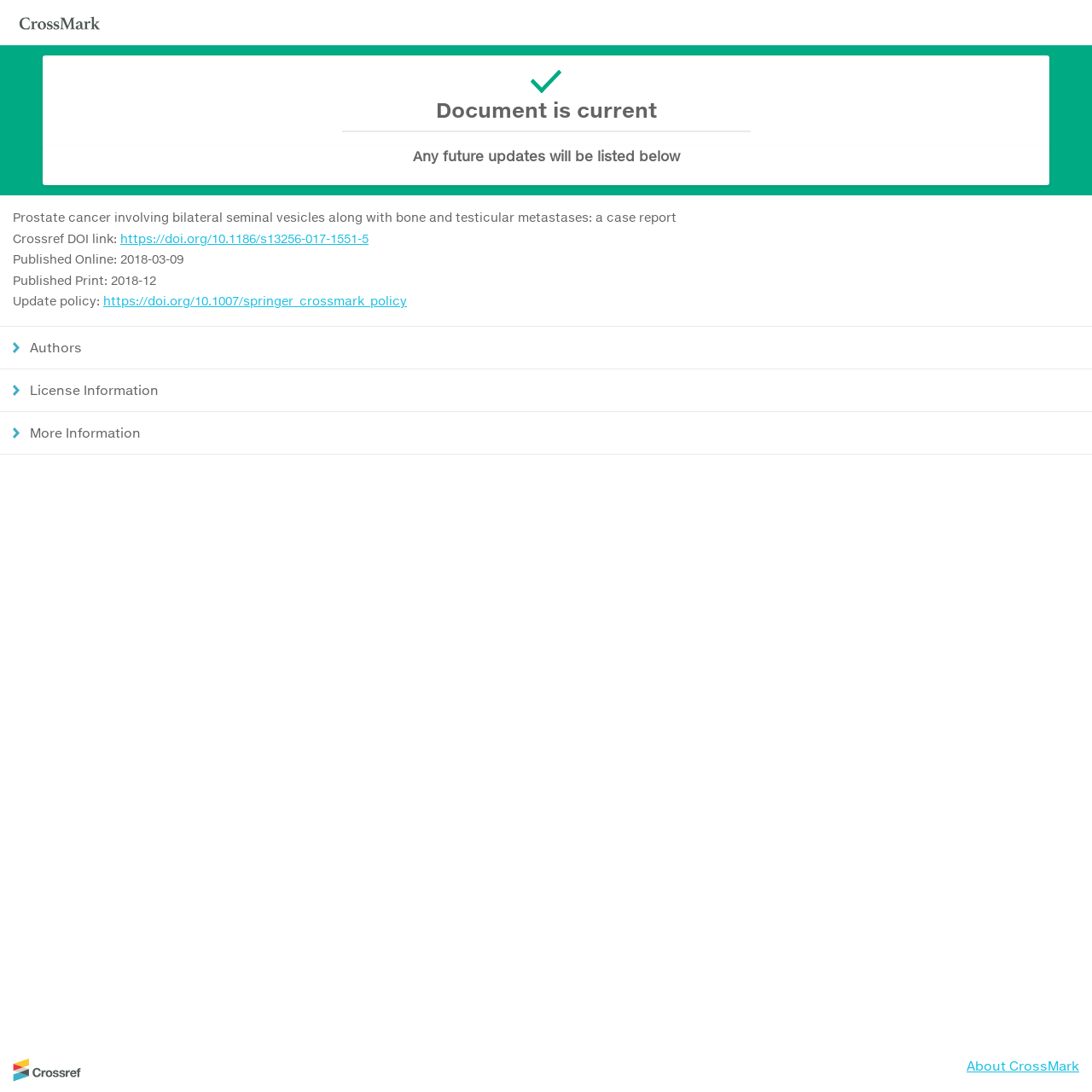How many buttons are there below the publication information?
Provide a short answer using one word or a brief phrase based on the image.

3